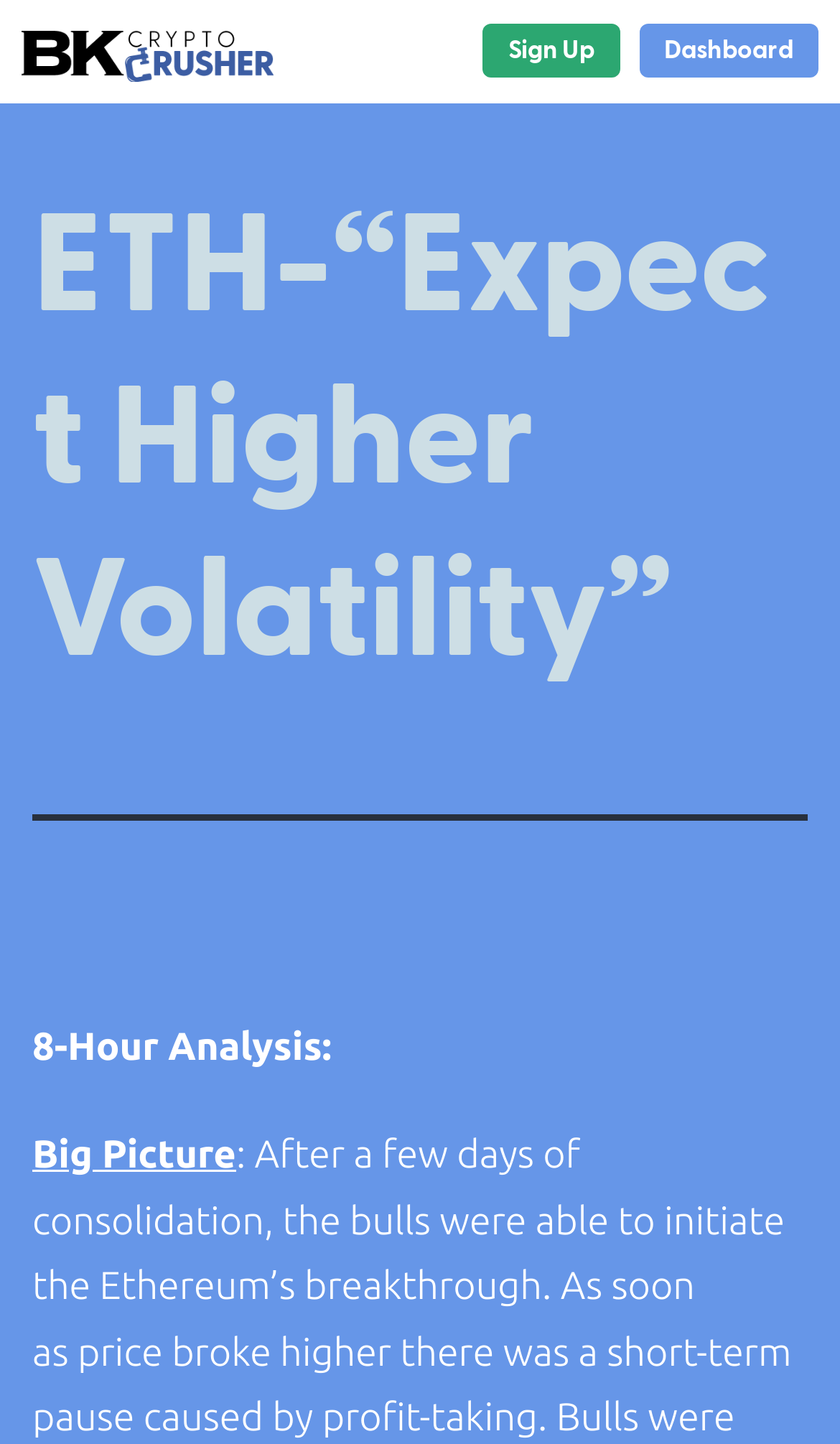How many links are present in the top section?
Based on the image, respond with a single word or phrase.

3